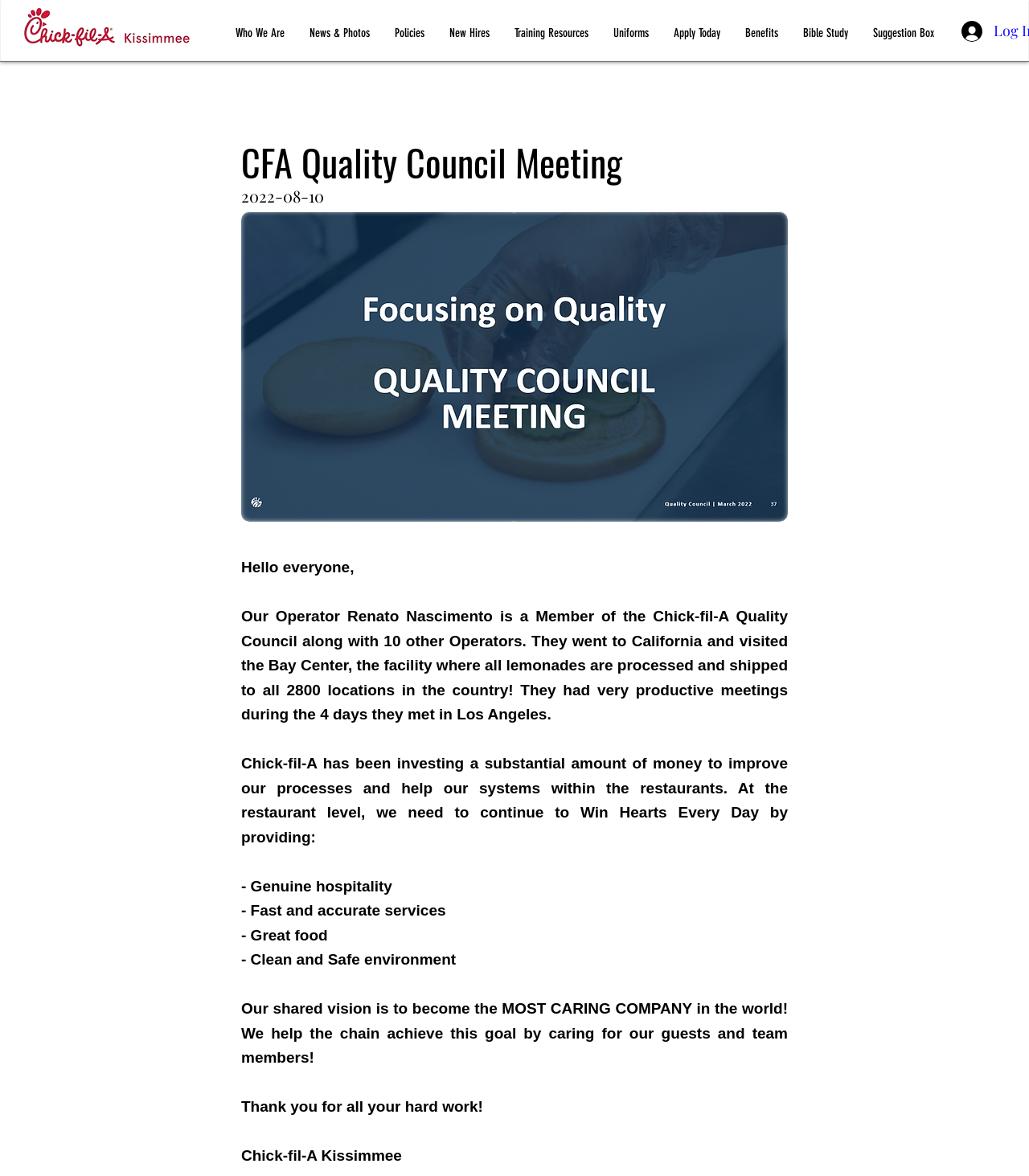Identify the bounding box of the UI element described as follows: "News and Research". Provide the coordinates as four float numbers in the range of 0 to 1 [left, top, right, bottom].

None